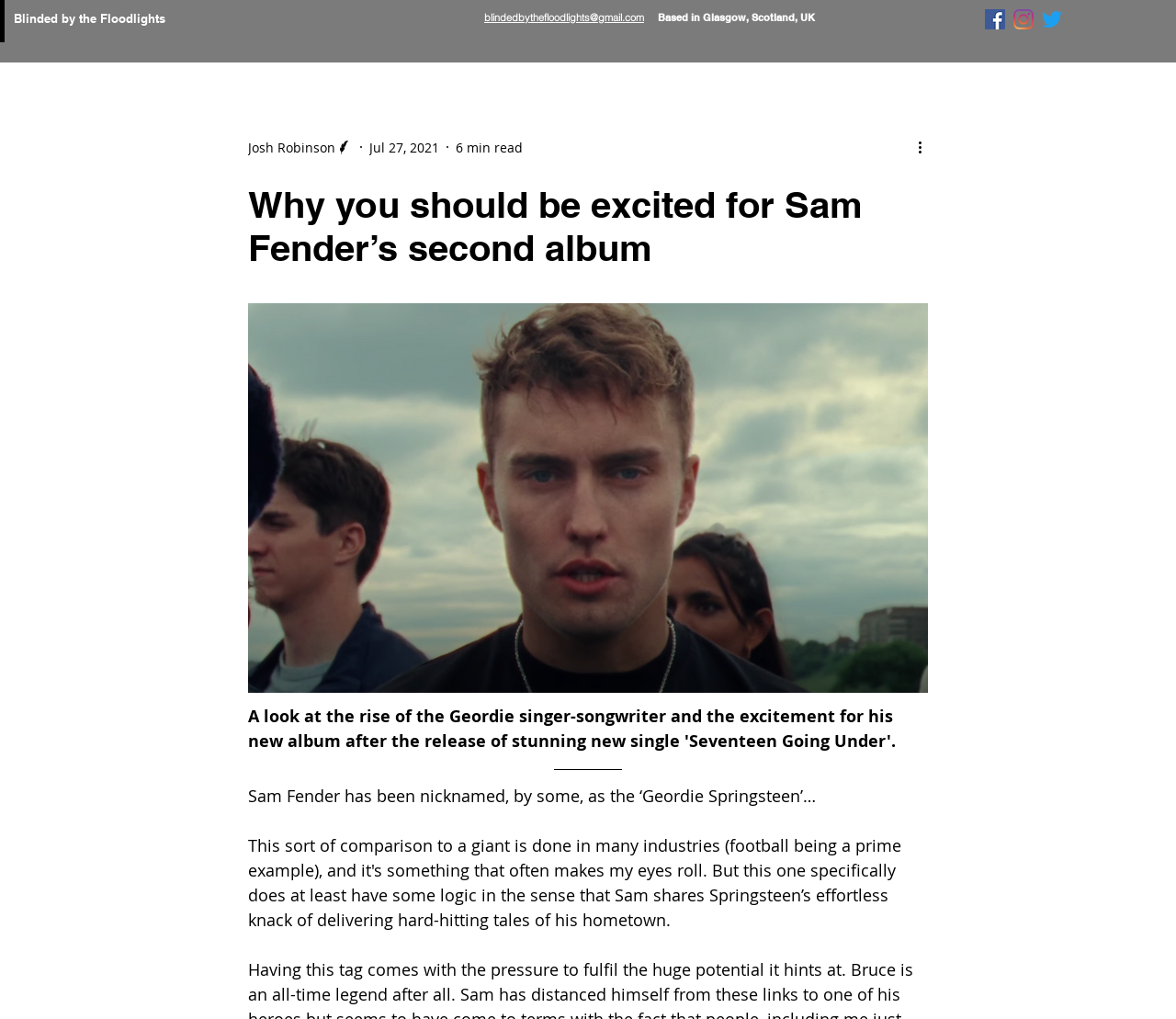What is the location of the author?
Using the image as a reference, deliver a detailed and thorough answer to the question.

The author's location is mentioned as 'Based in Glasgow, Scotland, UK' at the top of the article.